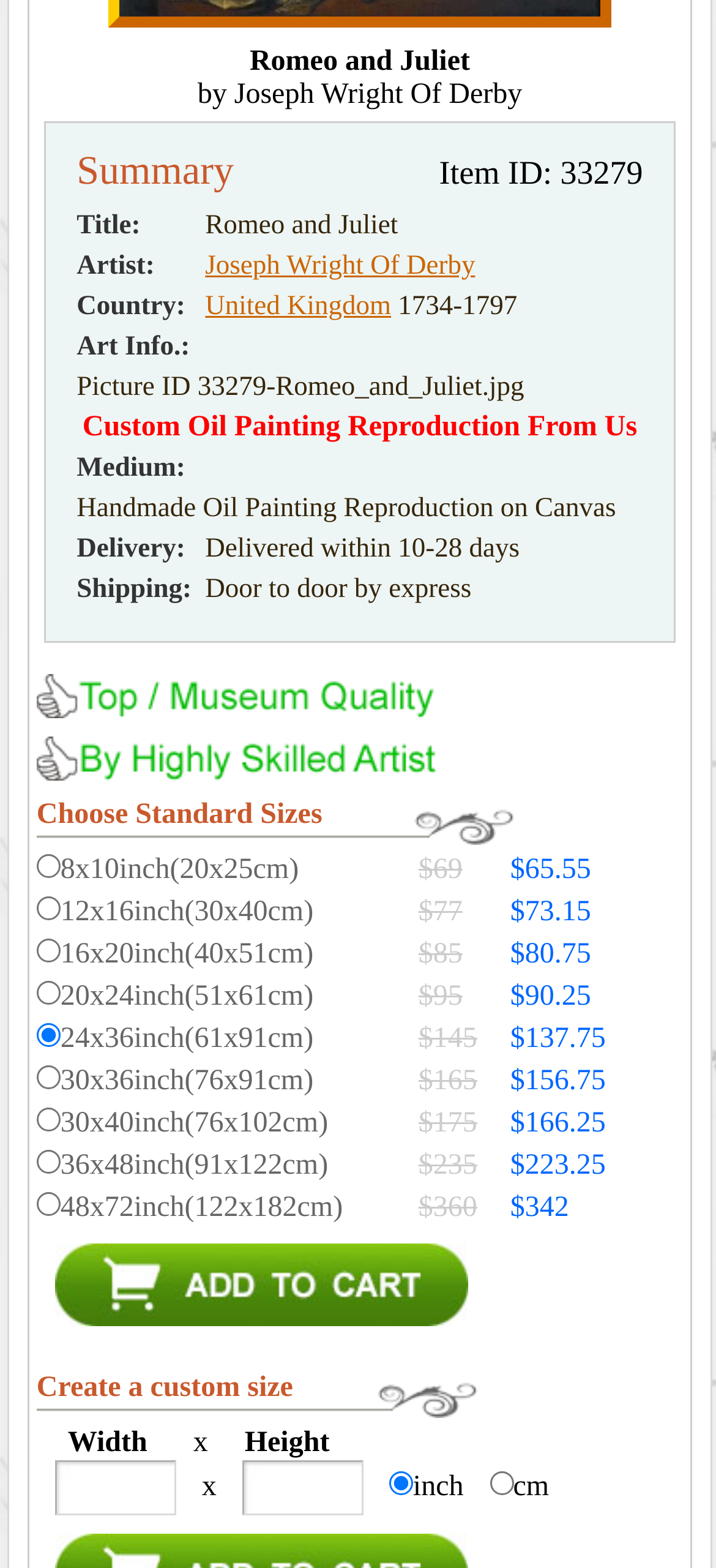What is the medium of the artwork? Observe the screenshot and provide a one-word or short phrase answer.

Handmade Oil Painting Reproduction on Canvas